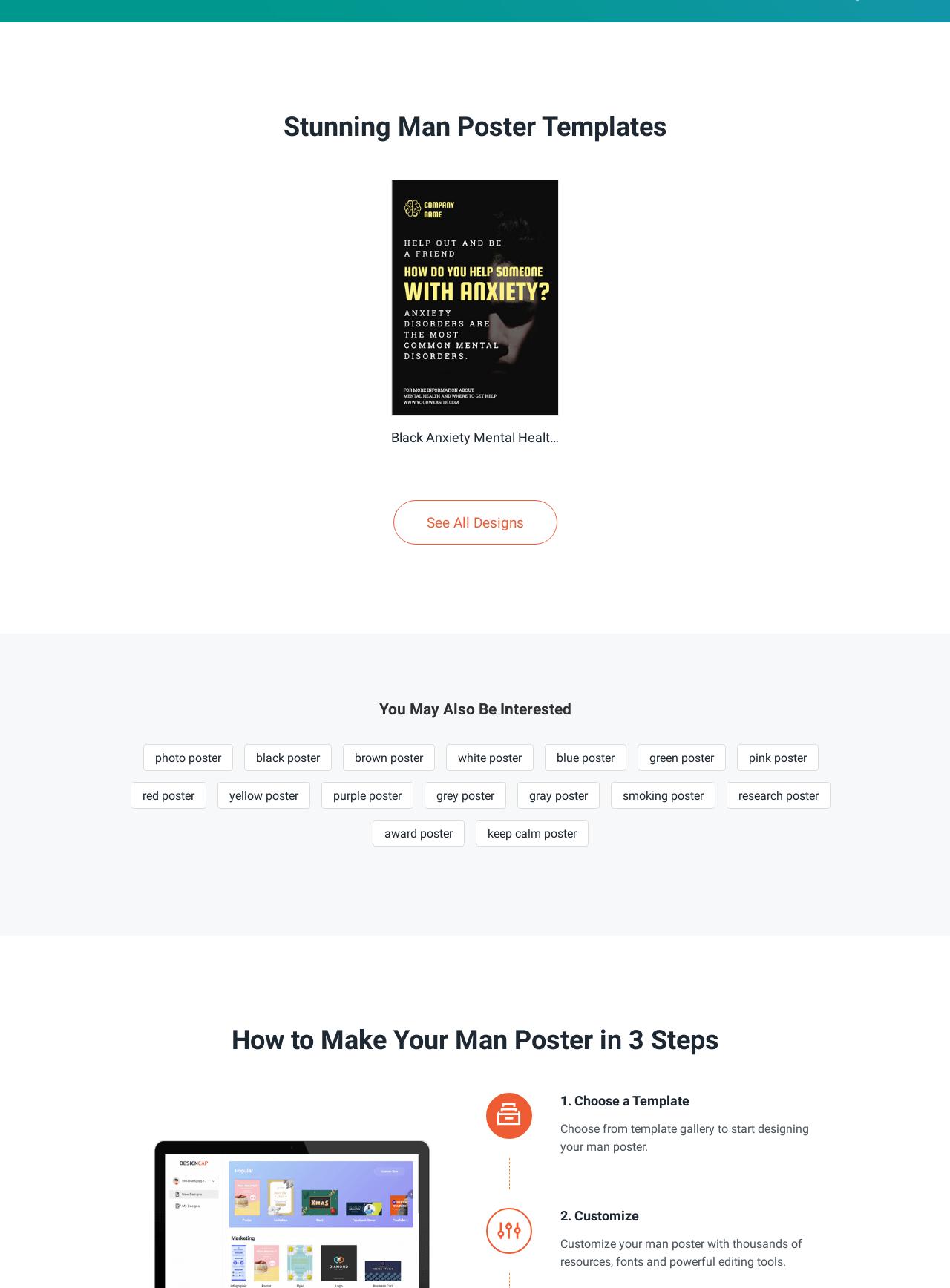Given the description "white poster", provide the bounding box coordinates of the corresponding UI element.

[0.482, 0.583, 0.549, 0.594]